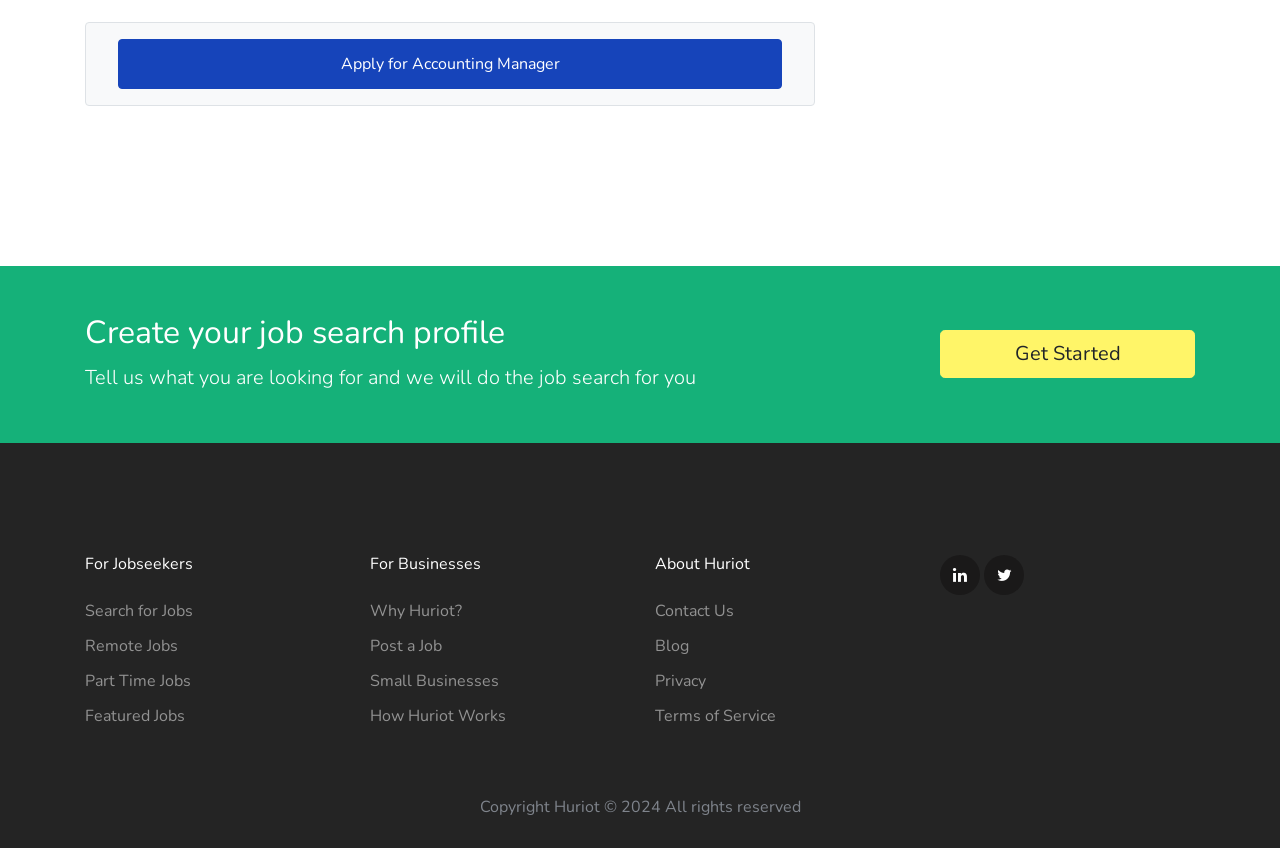Identify the bounding box coordinates of the section that should be clicked to achieve the task described: "Contact Us".

[0.512, 0.707, 0.573, 0.733]